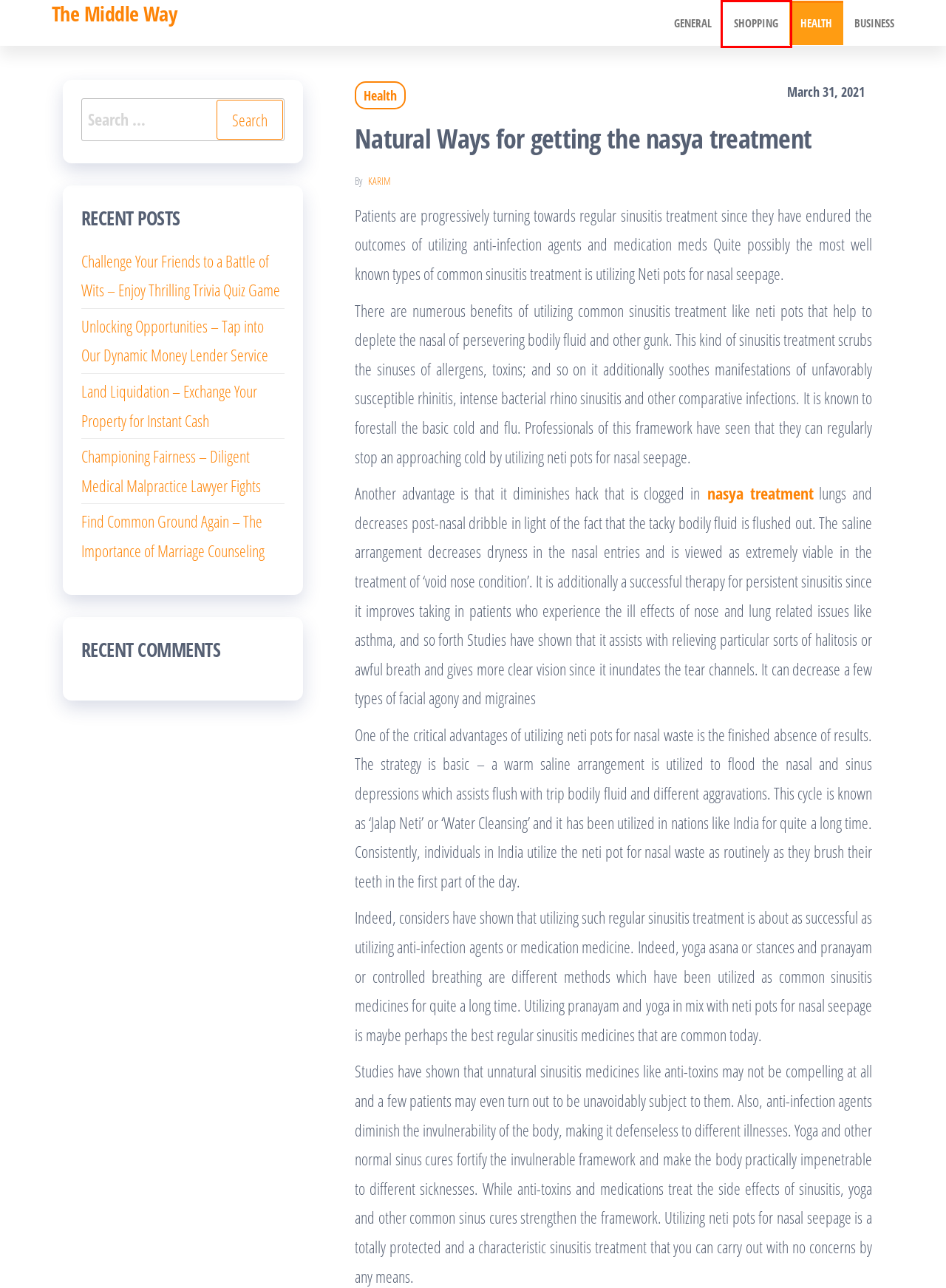Assess the screenshot of a webpage with a red bounding box and determine which webpage description most accurately matches the new page after clicking the element within the red box. Here are the options:
A. Business – The Middle Way
B. Unlocking Opportunities – Tap into Our Dynamic Money Lender Service – The Middle Way
C. Shopping – The Middle Way
D. Nasya Treatment | Nasya Allergy Treatment by Ayurvedgram
E. Land Liquidation – Exchange Your Property for Instant Cash – The Middle Way
F. Health – The Middle Way
G. General – The Middle Way
H. Karim – The Middle Way

C